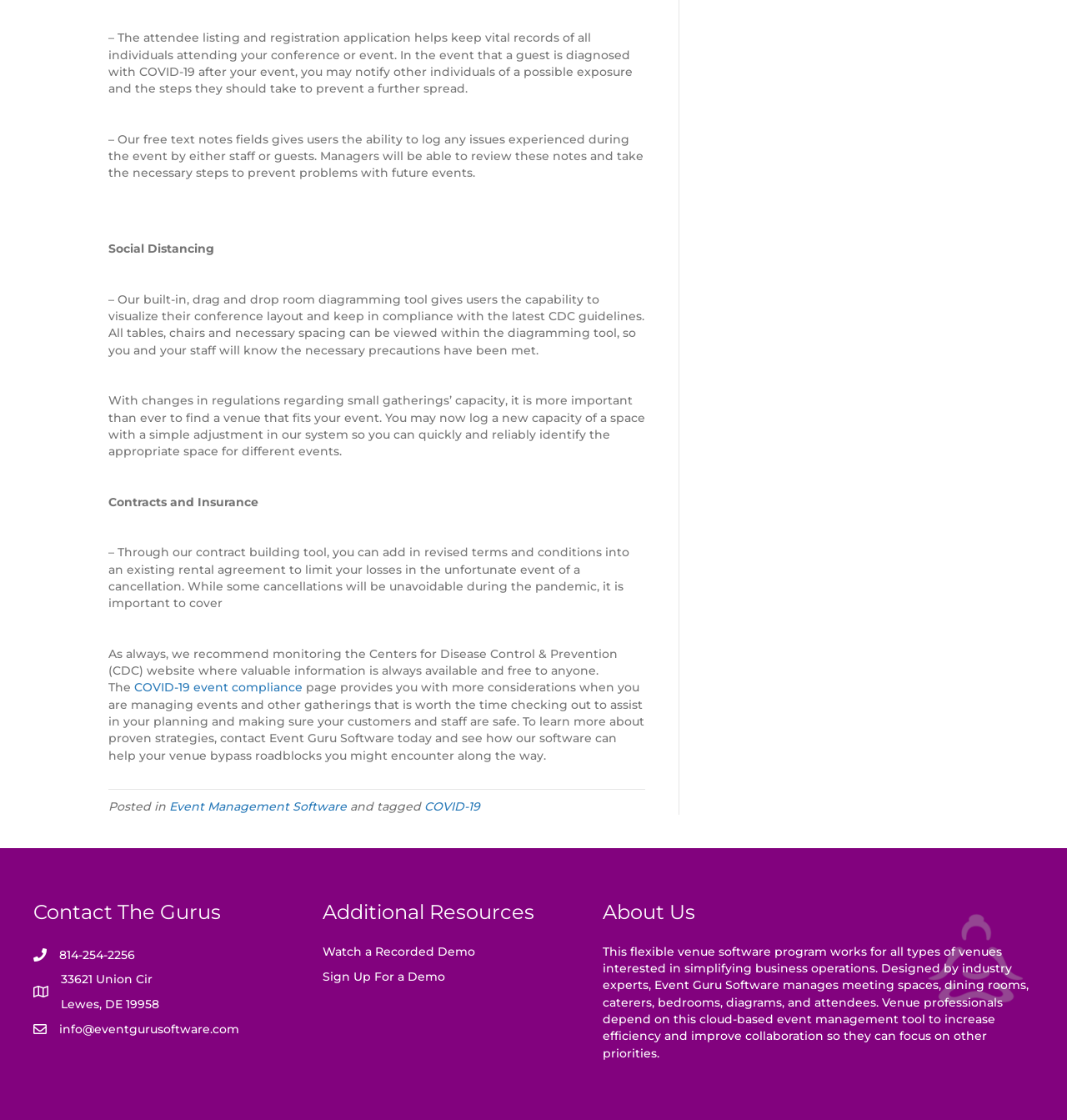Ascertain the bounding box coordinates for the UI element detailed here: "814-254-2256". The coordinates should be provided as [left, top, right, bottom] with each value being a float between 0 and 1.

[0.055, 0.846, 0.127, 0.859]